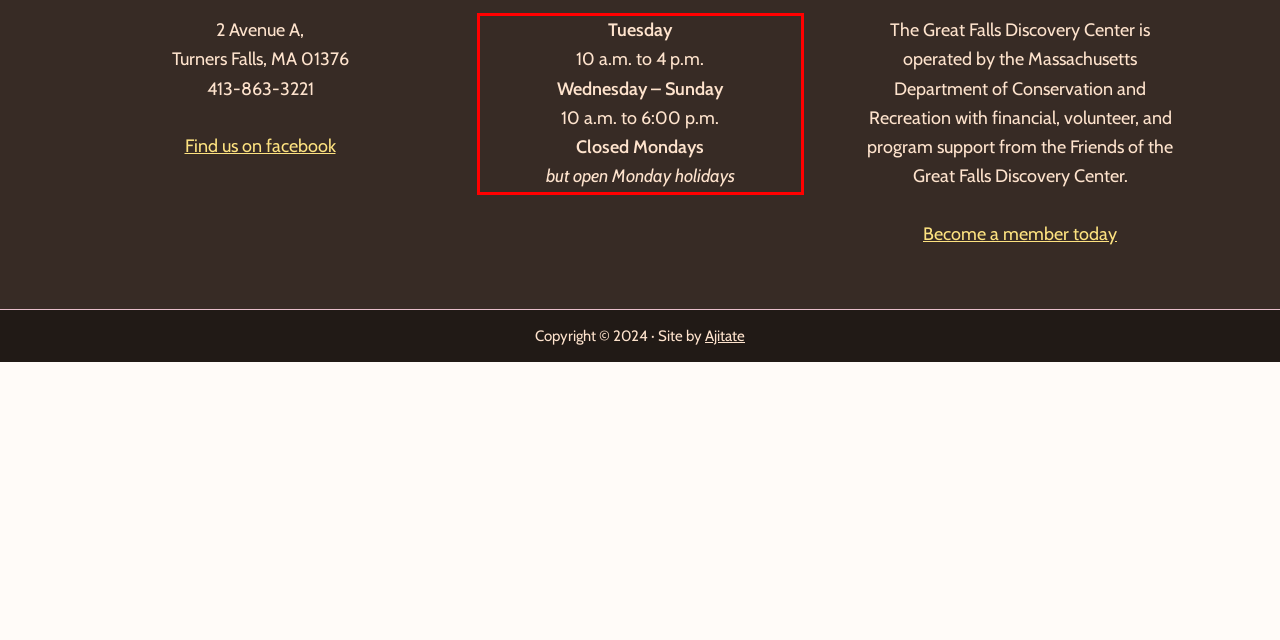Please examine the webpage screenshot containing a red bounding box and use OCR to recognize and output the text inside the red bounding box.

Tuesday 10 a.m. to 4 p.m. Wednesday – Sunday 10 a.m. to 6:00 p.m. Closed Mondays but open Monday holidays